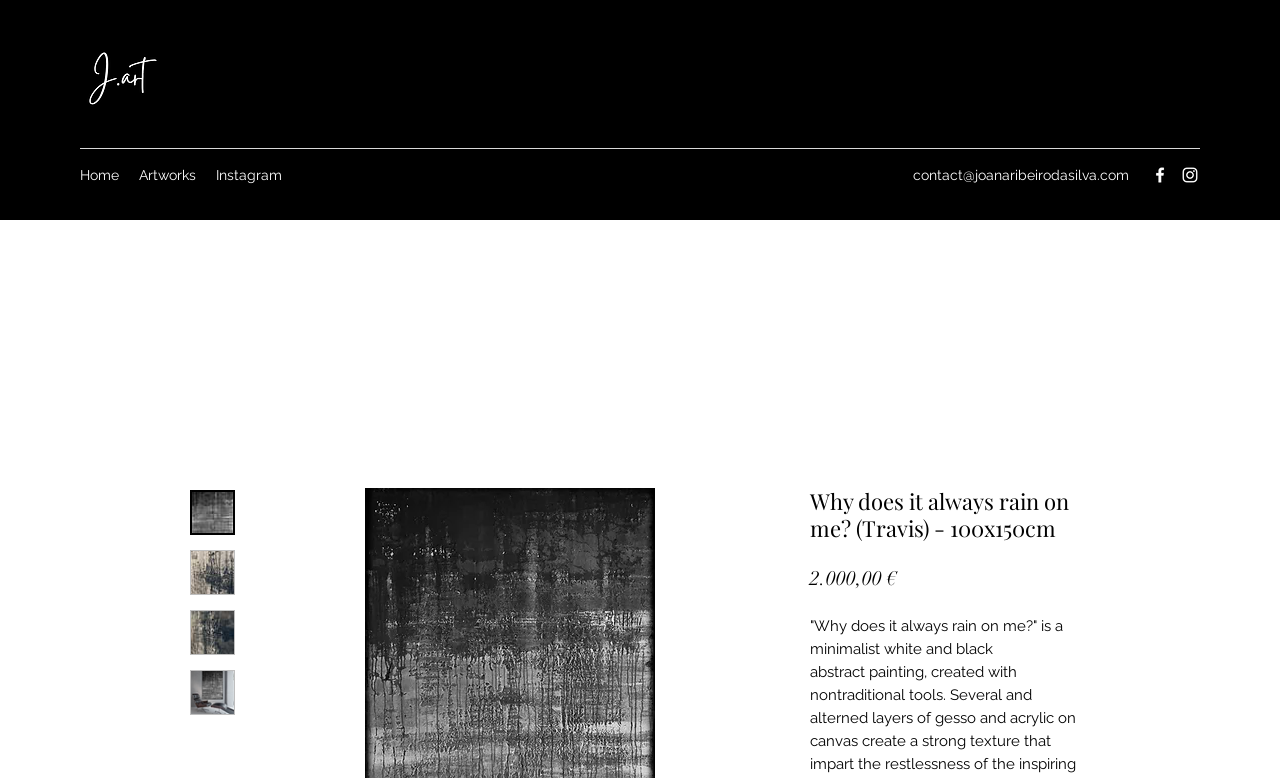Find the bounding box coordinates of the clickable region needed to perform the following instruction: "View the 'Why does it always rain on me?' artwork". The coordinates should be provided as four float numbers between 0 and 1, i.e., [left, top, right, bottom].

[0.148, 0.63, 0.184, 0.688]